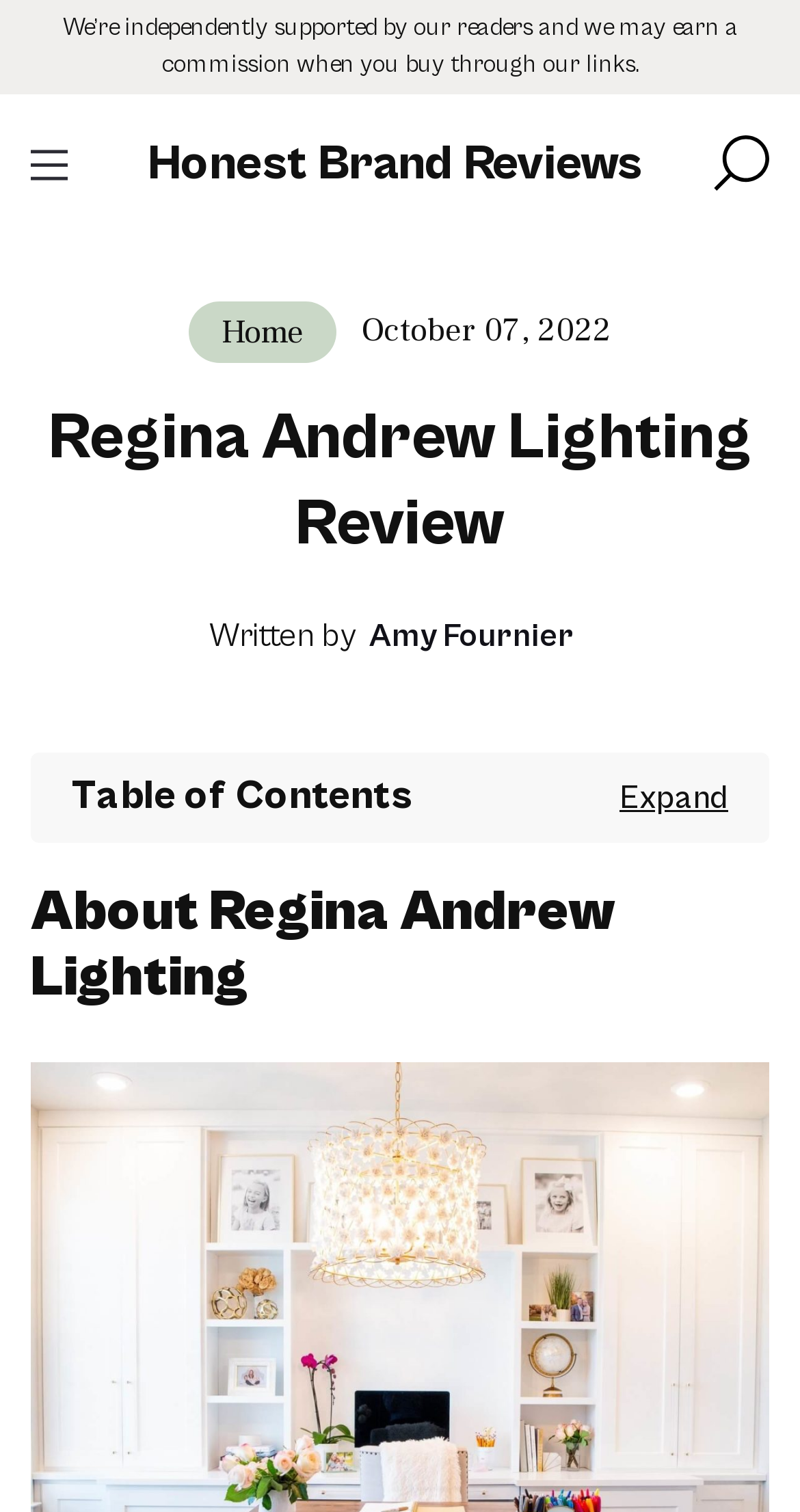Identify the bounding box for the element characterized by the following description: "Sitemap".

None